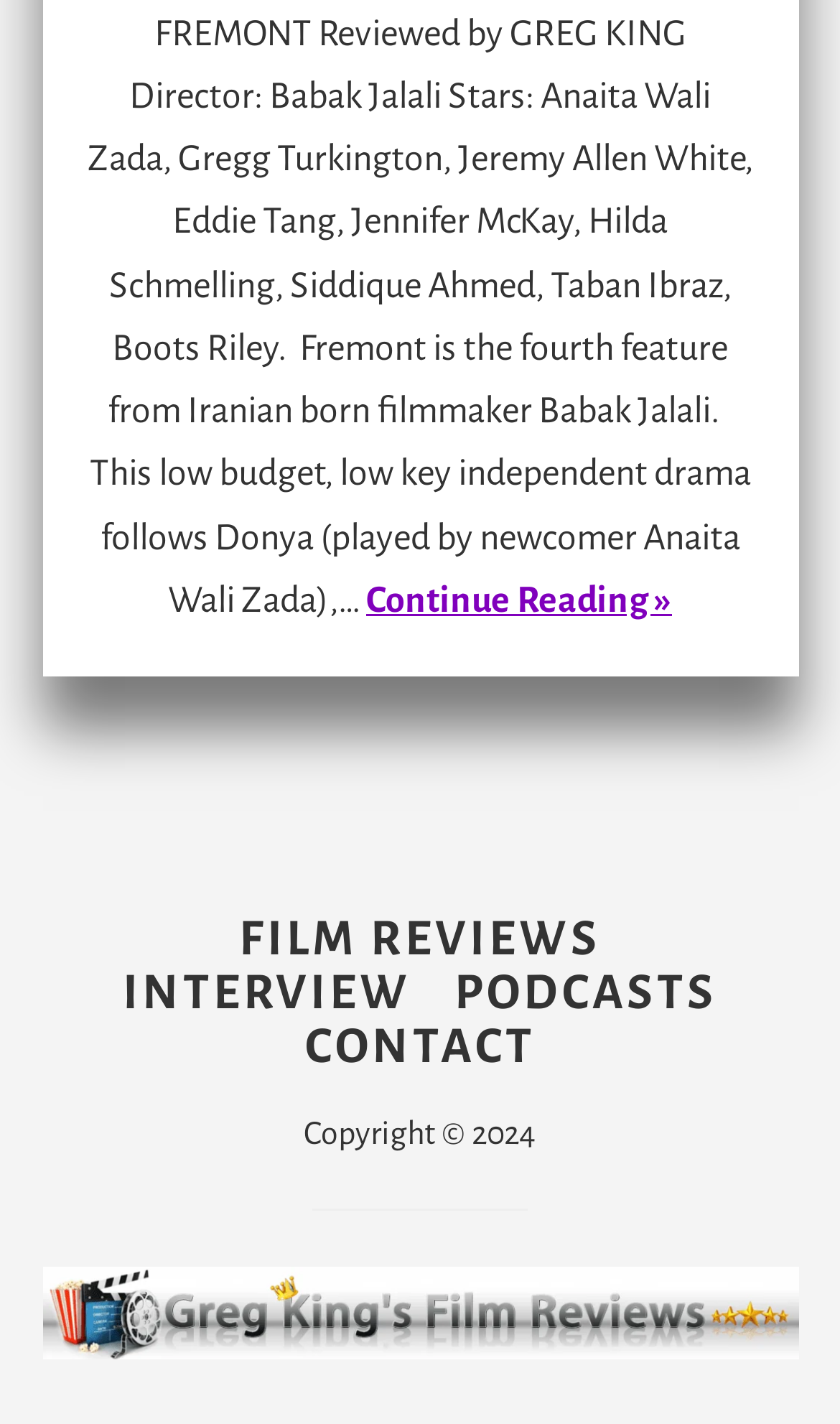Locate the bounding box for the described UI element: "About". Ensure the coordinates are four float numbers between 0 and 1, formatted as [left, top, right, bottom].

None